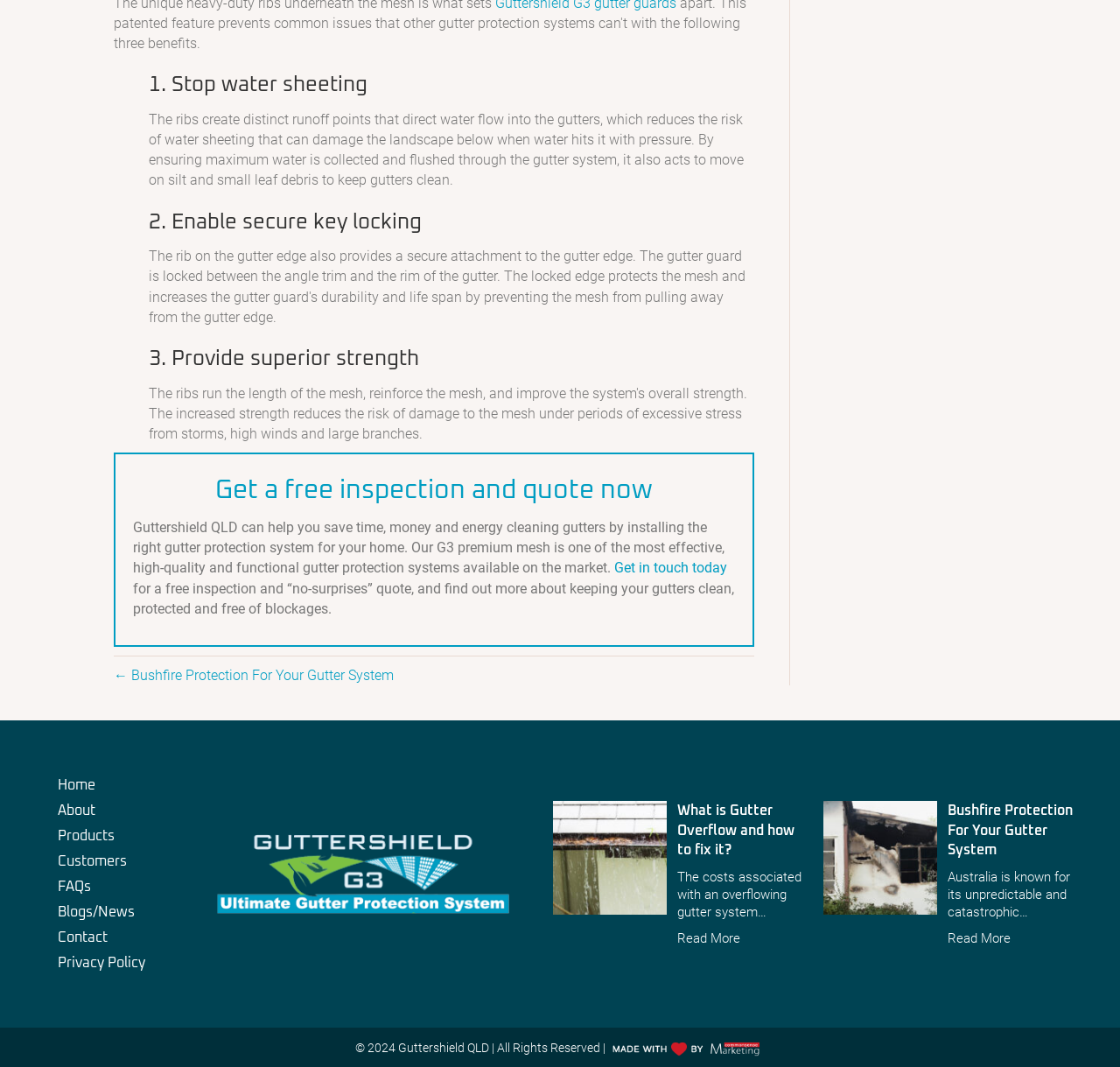Bounding box coordinates are to be given in the format (top-left x, top-left y, bottom-right x, bottom-right y). All values must be floating point numbers between 0 and 1. Provide the bounding box coordinate for the UI element described as: Read More

[0.846, 0.871, 0.902, 0.888]